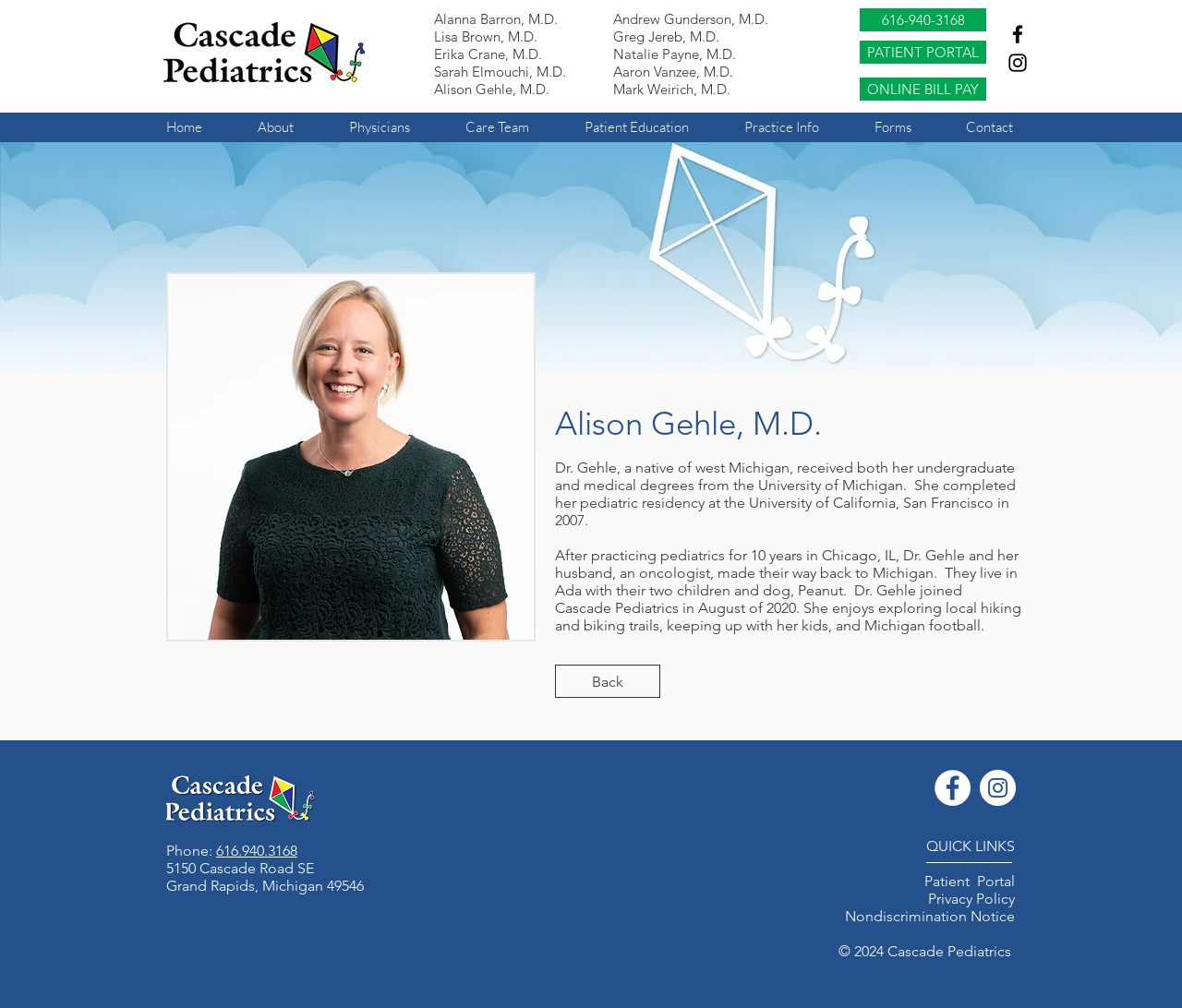From the details in the image, provide a thorough response to the question: What is the name of the pediatrician on this webpage?

I found the answer by looking at the main content of the webpage, where I saw a heading 'Alison Gehle, M.D.' and a description of her background and experience as a pediatrician.